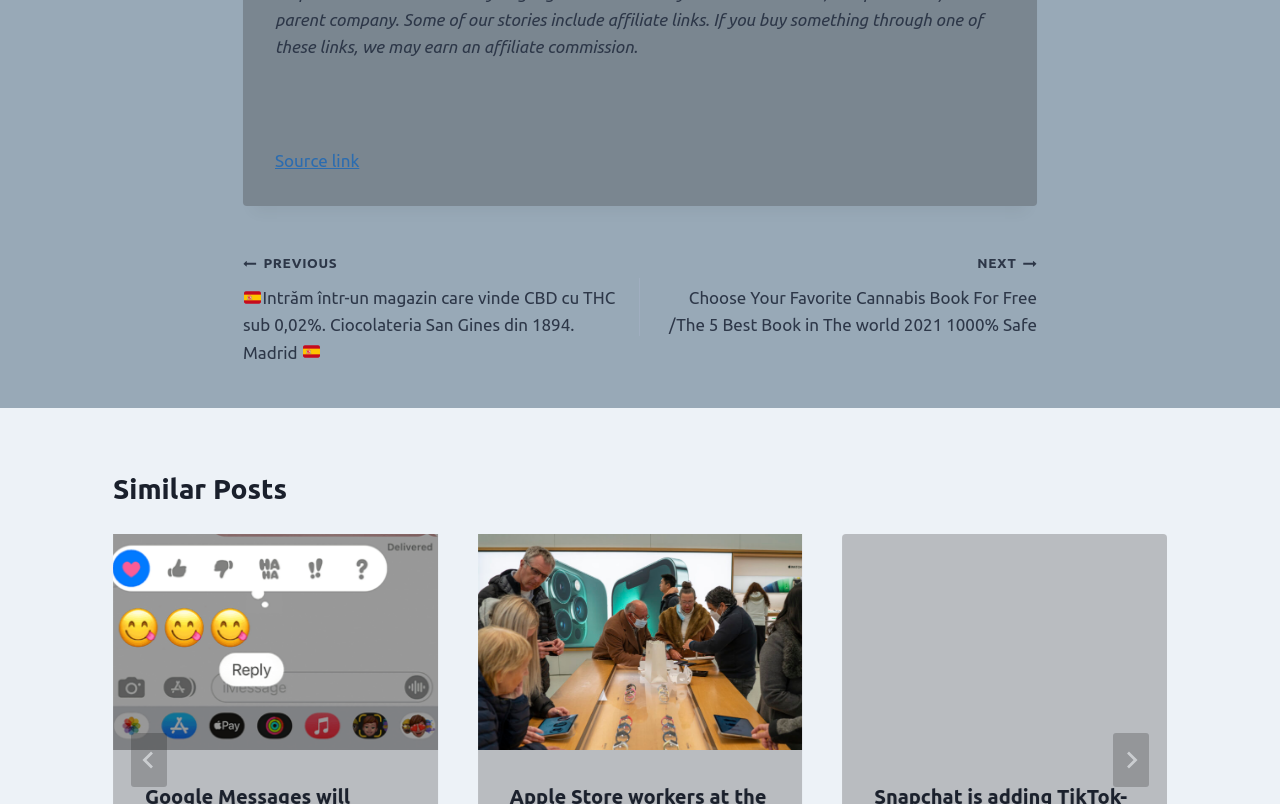Could you indicate the bounding box coordinates of the region to click in order to complete this instruction: "Go to the next post".

[0.5, 0.309, 0.81, 0.421]